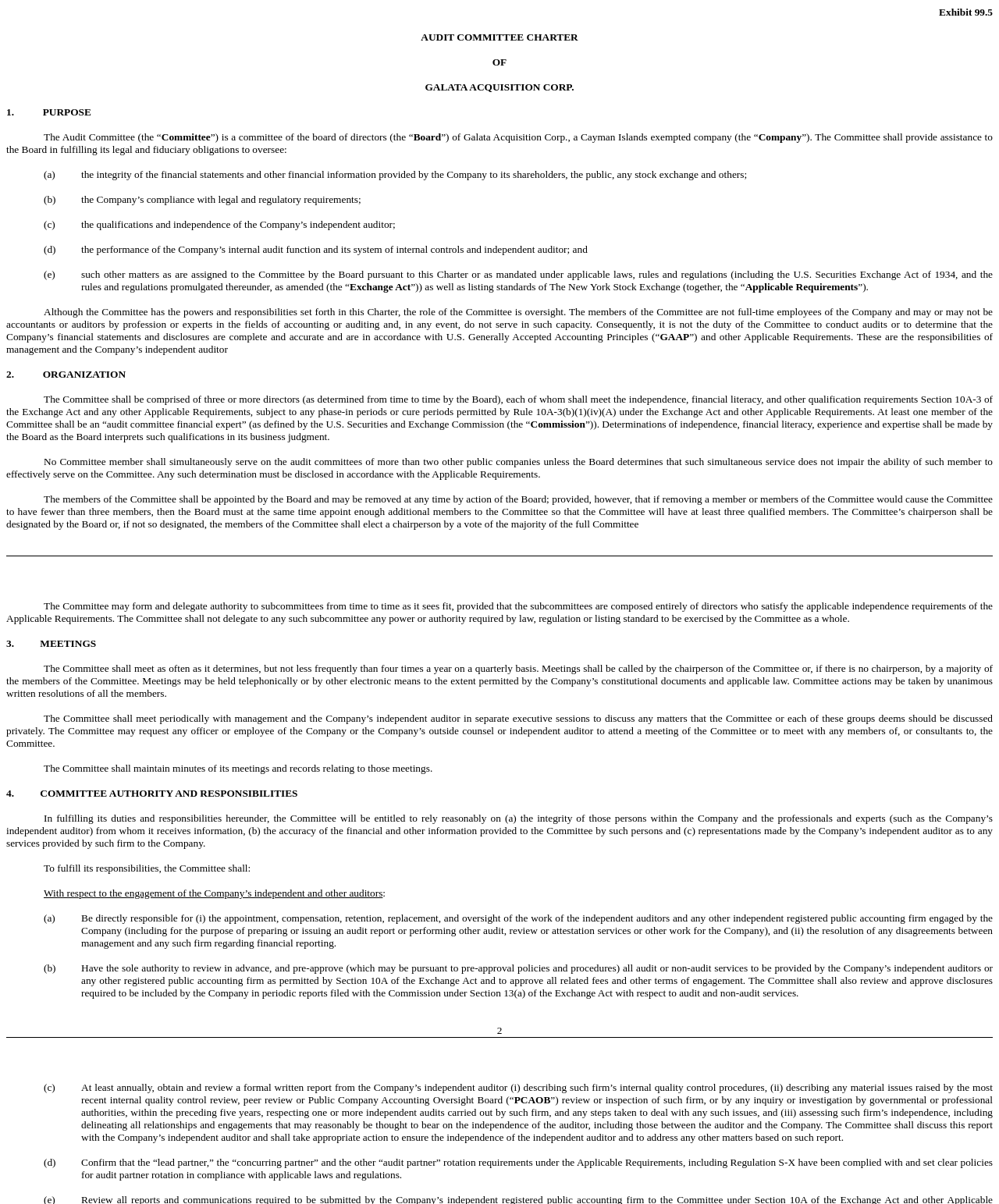How often shall the Committee meet?
Please answer the question with as much detail as possible using the screenshot.

The Committee shall meet as often as it determines, but not less frequently than four times a year on a quarterly basis, and may hold meetings telephonically or by other electronic means to the extent permitted by the Company’s constitutional documents and applicable law.